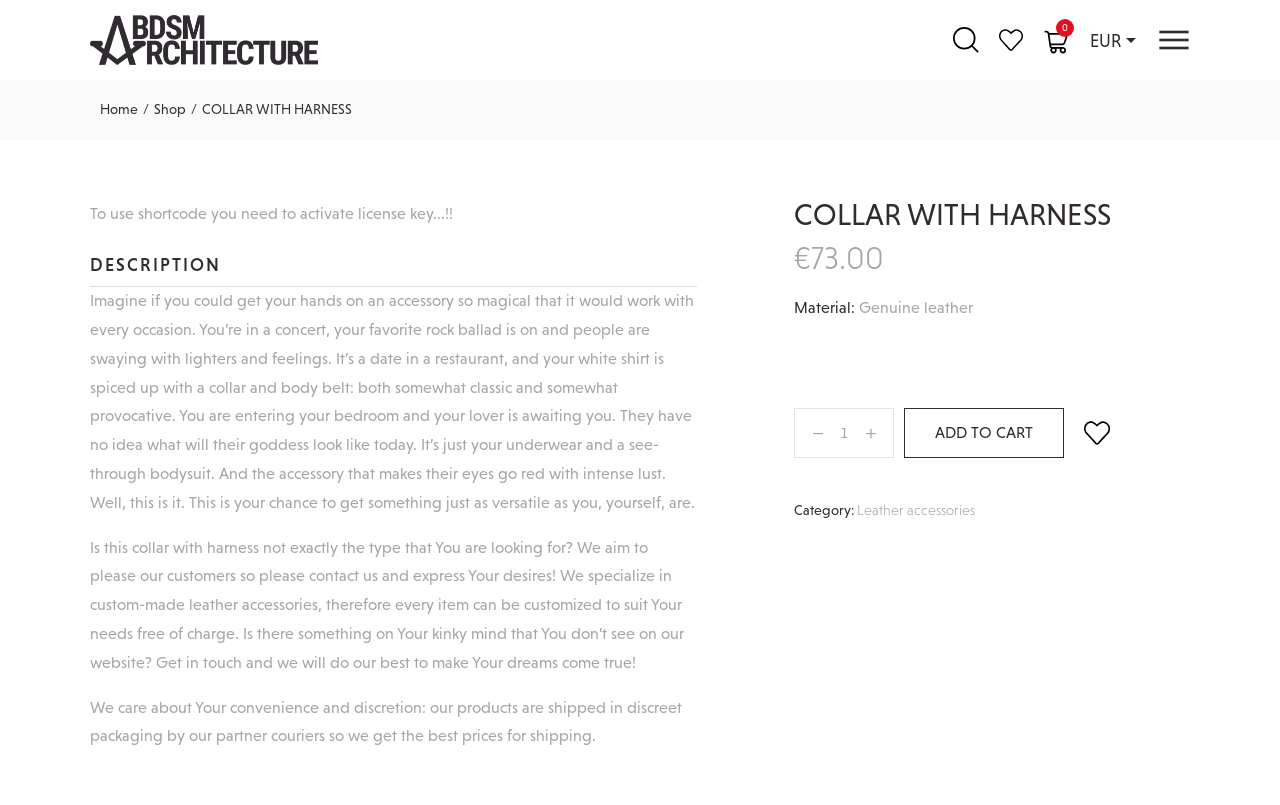What is the main heading of this webpage? Please extract and provide it.

COLLAR WITH HARNESS